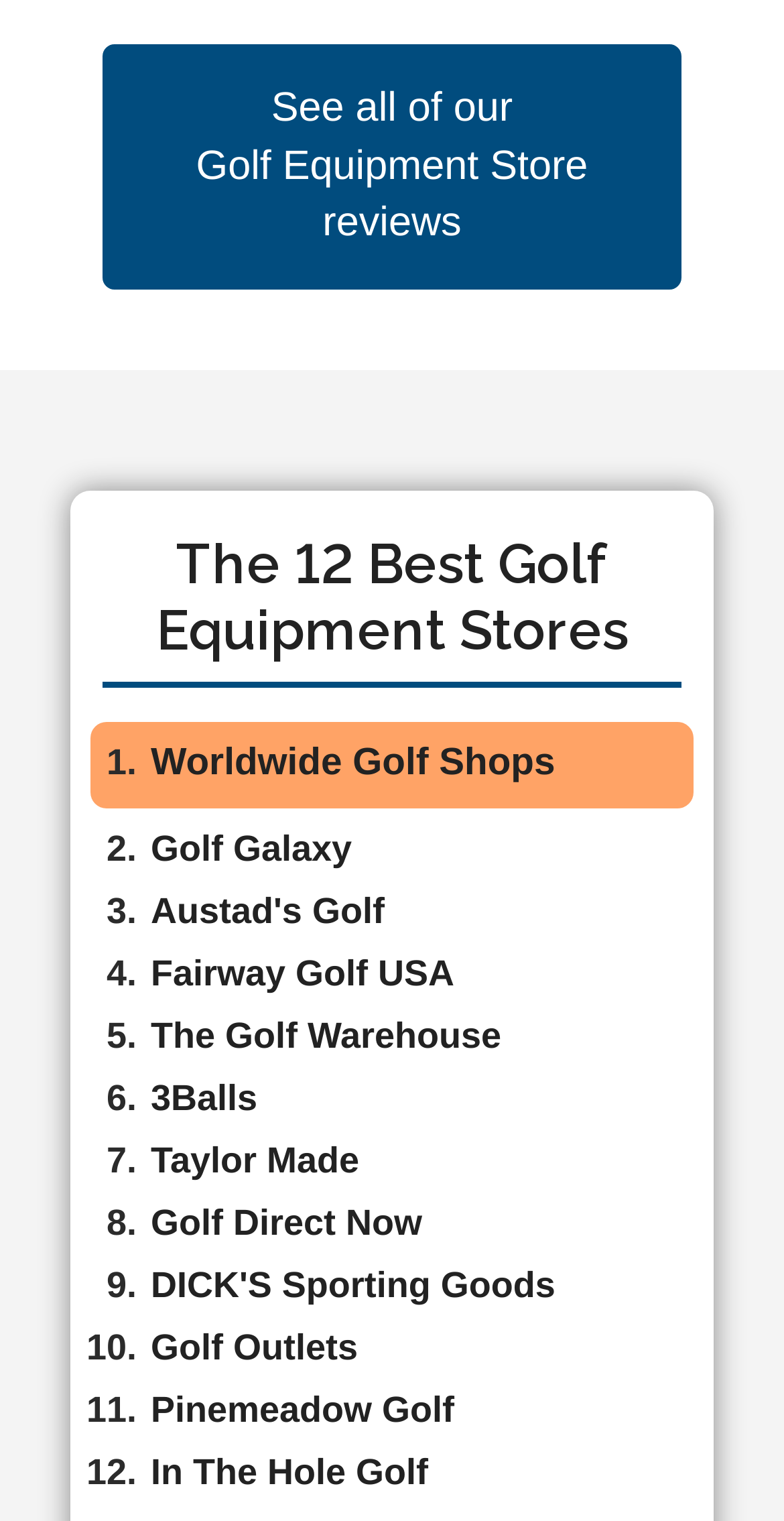Answer the following inquiry with a single word or phrase:
How many golf equipment stores are listed?

12